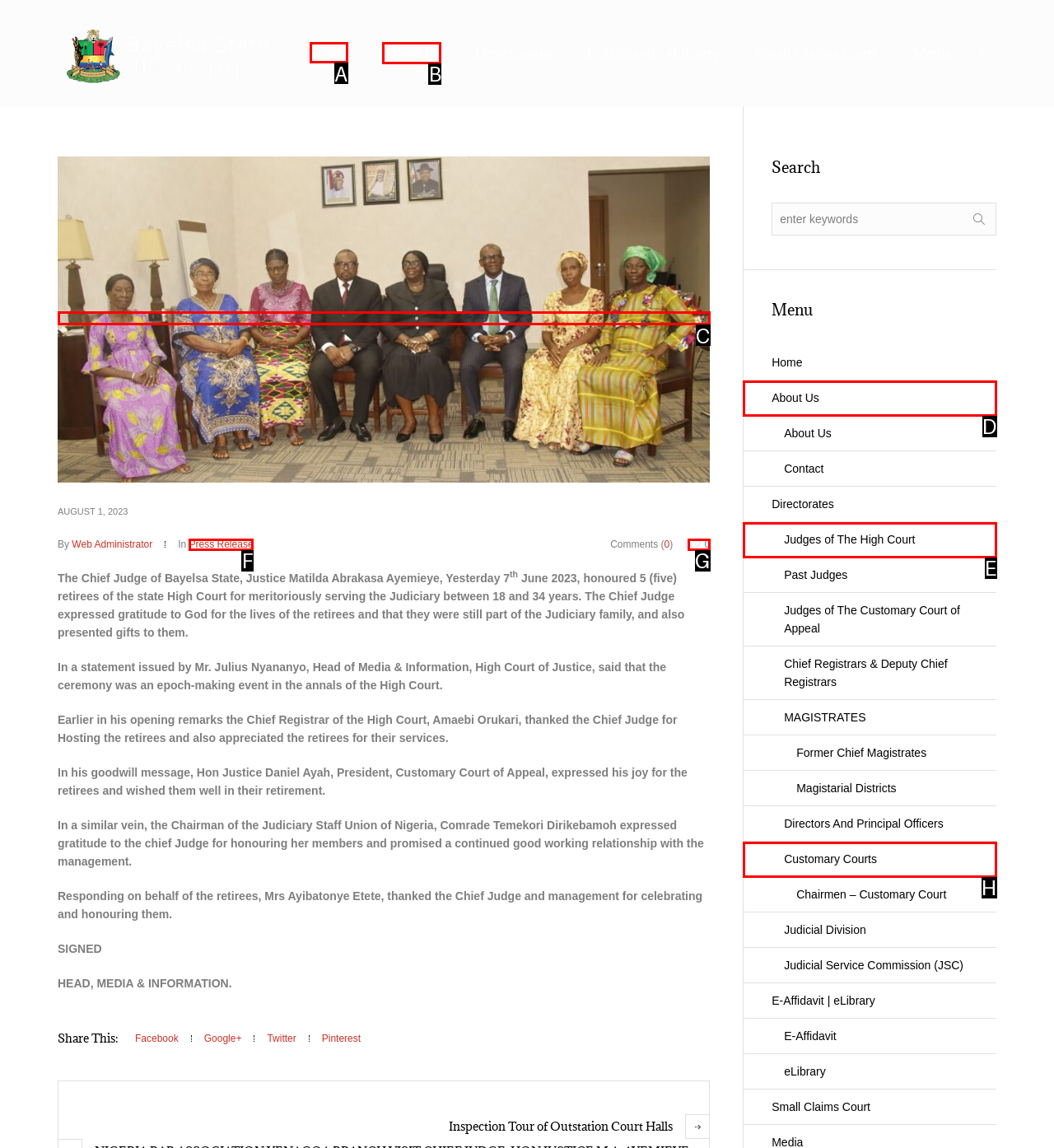From the given choices, which option should you click to complete this task: Click on Home? Answer with the letter of the correct option.

A